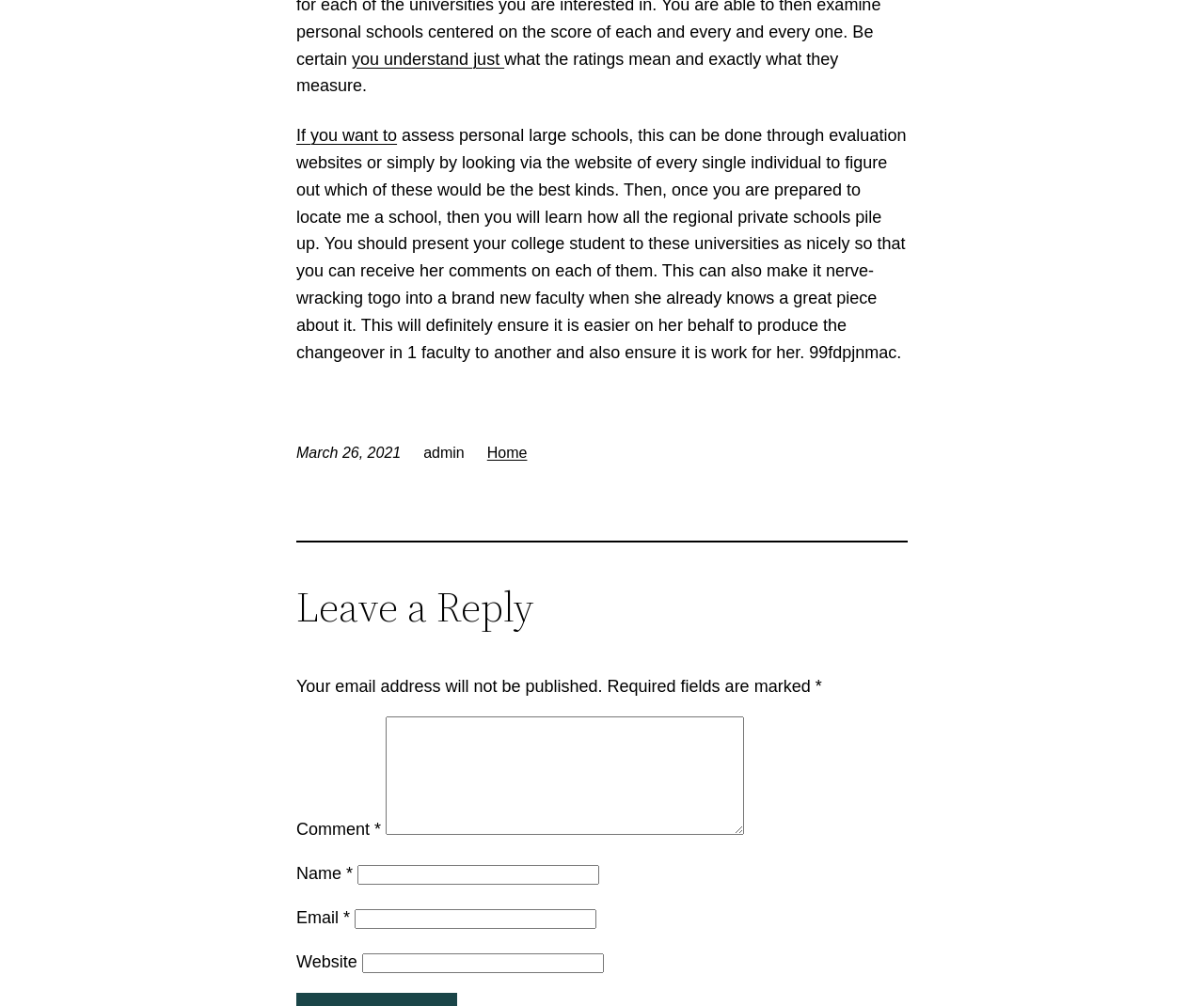Please find the bounding box for the UI component described as follows: "parent_node: Email * aria-describedby="email-notes" name="email"".

[0.295, 0.904, 0.495, 0.923]